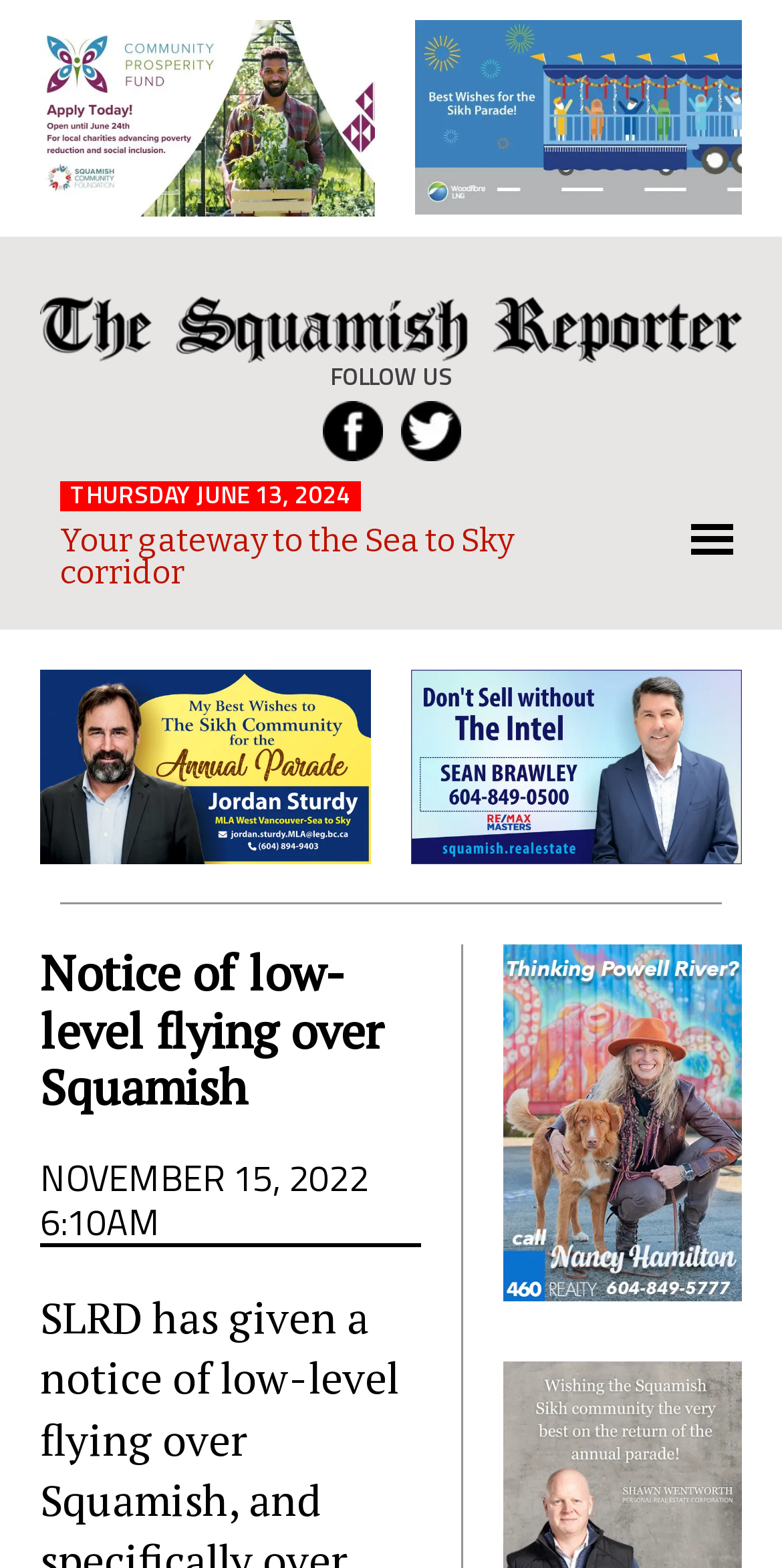Using the information in the image, could you please answer the following question in detail:
What is the name of the publication?

The answer can be found in the link element 'The Squamish Reporter' which is located at the top of the webpage, indicating the name of the publication.